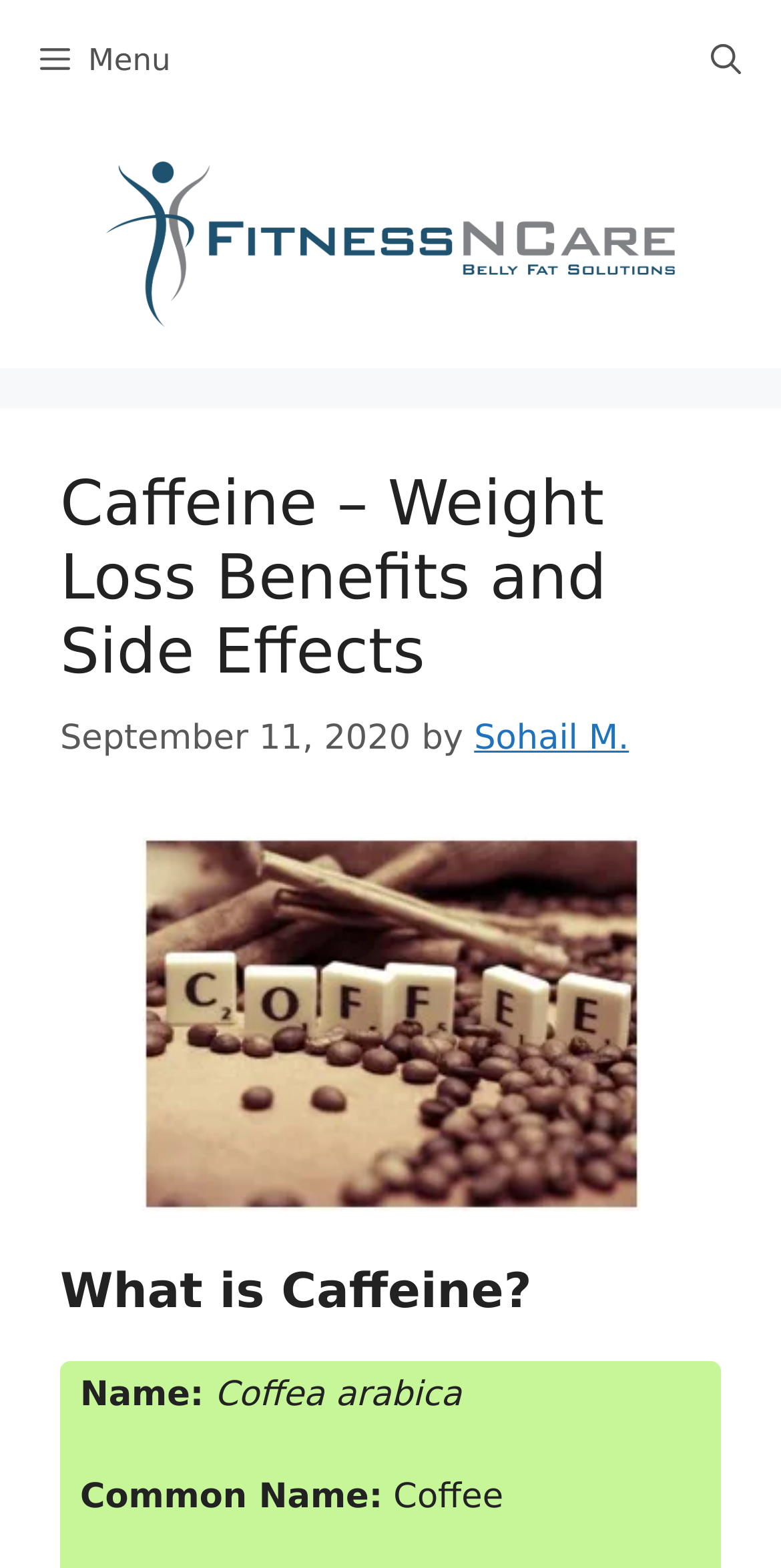What is the name of the website?
Offer a detailed and exhaustive answer to the question.

I determined the answer by looking at the banner element, which contains a link with the text 'FitnessNCare.com'. This link is likely the website's logo or title, indicating the name of the website.